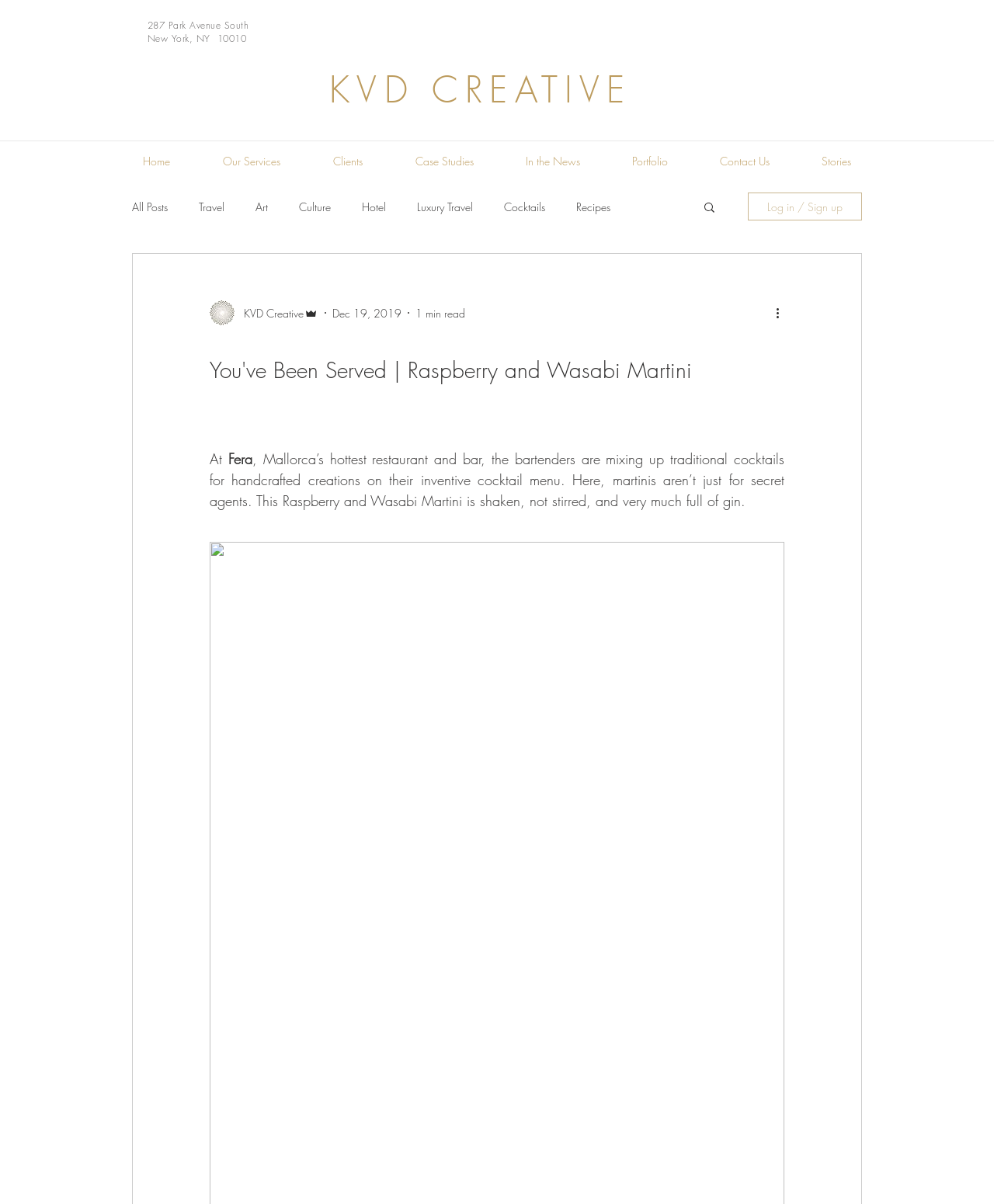Explain the webpage in detail.

The webpage appears to be a blog post or article about a specific cocktail, the Raspberry and Wasabi Martini, from a restaurant and bar called Fera in Mallorca. 

At the top of the page, there is an address "287 Park Avenue South, New York, NY 10010" and a heading "KVD CREATIVE" with a link to the same. 

Below this, there is a navigation menu with links to various sections of the website, including "Home", "Our Services", "Clients", "Case Studies", "In the News", "Portfolio", "Contact Us", and "Stories". 

To the right of this navigation menu, there is another navigation menu labeled "blog" with links to different categories, such as "All Posts", "Travel", "Art", "Culture", "Hotel", "Luxury Travel", "Cocktails", "Recipes", "Real Estate", "Luxury Lifestyle", "Restaurant", "Design", and "Chef". 

On the top right corner, there is a search button with a magnifying glass icon. Next to it, there is a "Log in / Sign up" button. 

The main content of the page is the article about the Raspberry and Wasabi Martini, which includes a heading "You've Been Served | Raspberry and Wasabi Martini" and a paragraph of text describing the cocktail. 

Above the article, there is a writer's picture, and below the article, there are some generic elements, including the date "Dec 19, 2019", the time it takes to read the article "1 min read", and a "More actions" button.